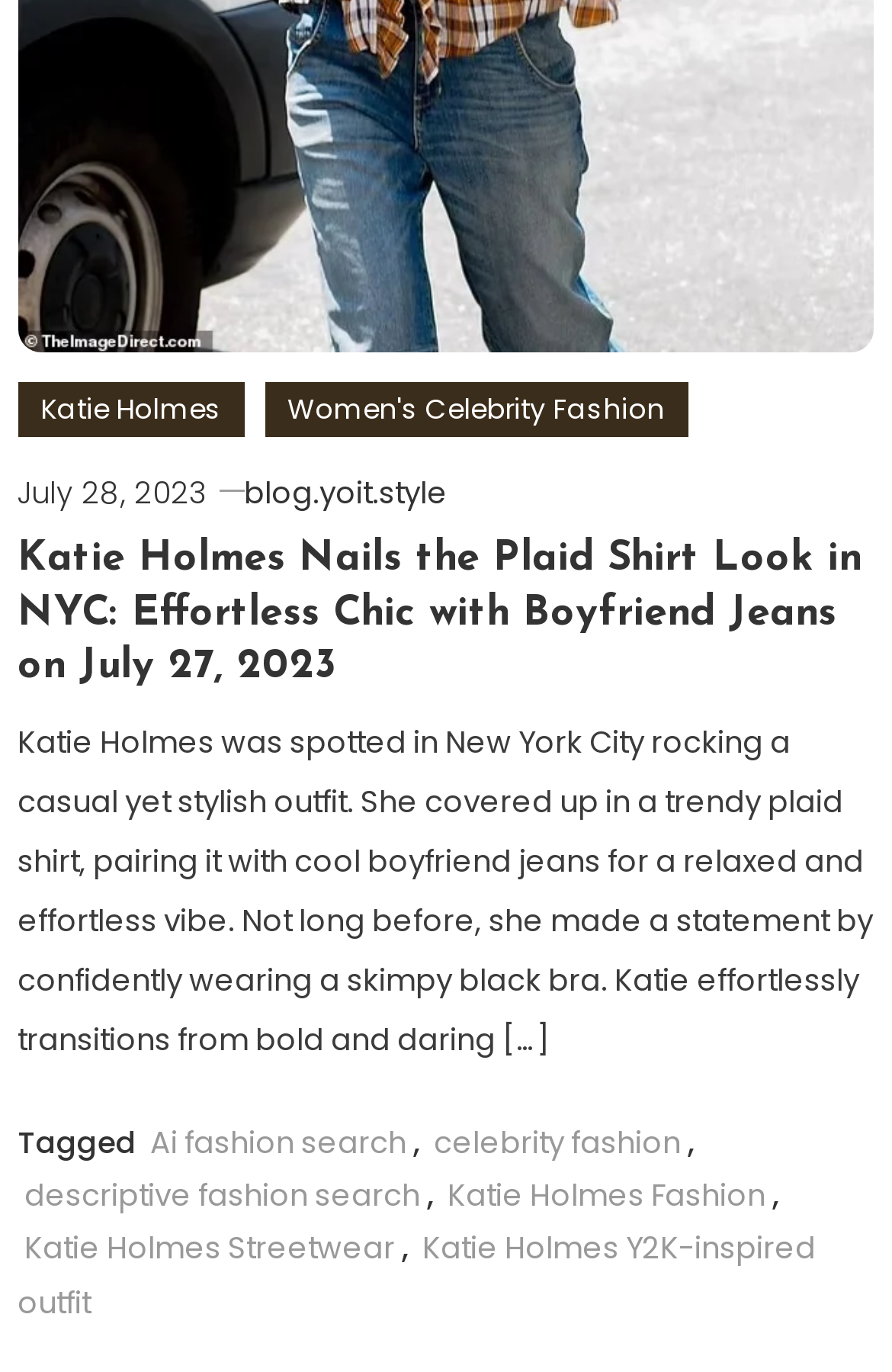Pinpoint the bounding box coordinates of the element to be clicked to execute the instruction: "Search for celebrity fashion".

[0.487, 0.816, 0.764, 0.848]